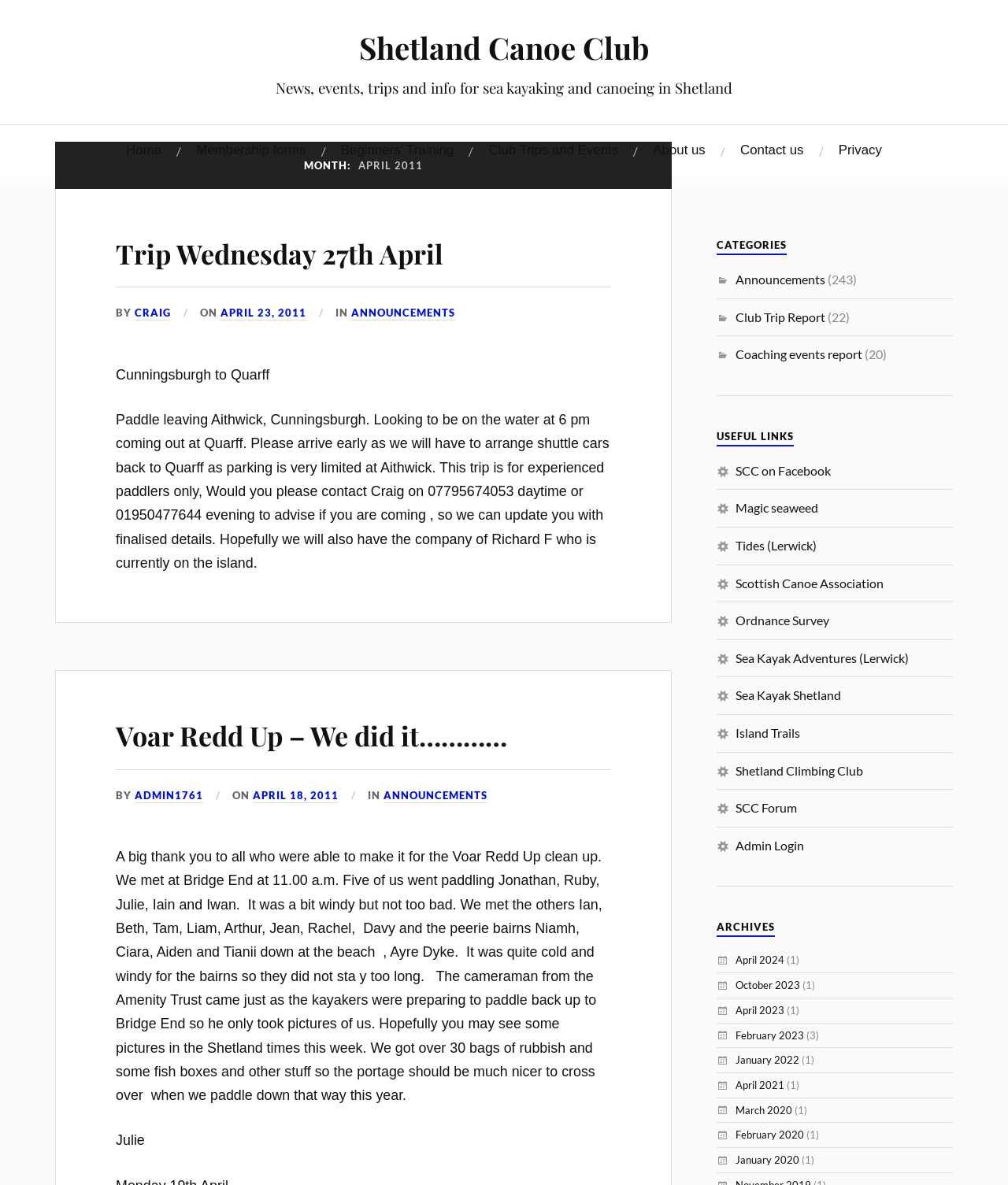Provide the bounding box coordinates of the area you need to click to execute the following instruction: "Visit the 'SCC on Facebook' page".

[0.73, 0.391, 0.824, 0.403]